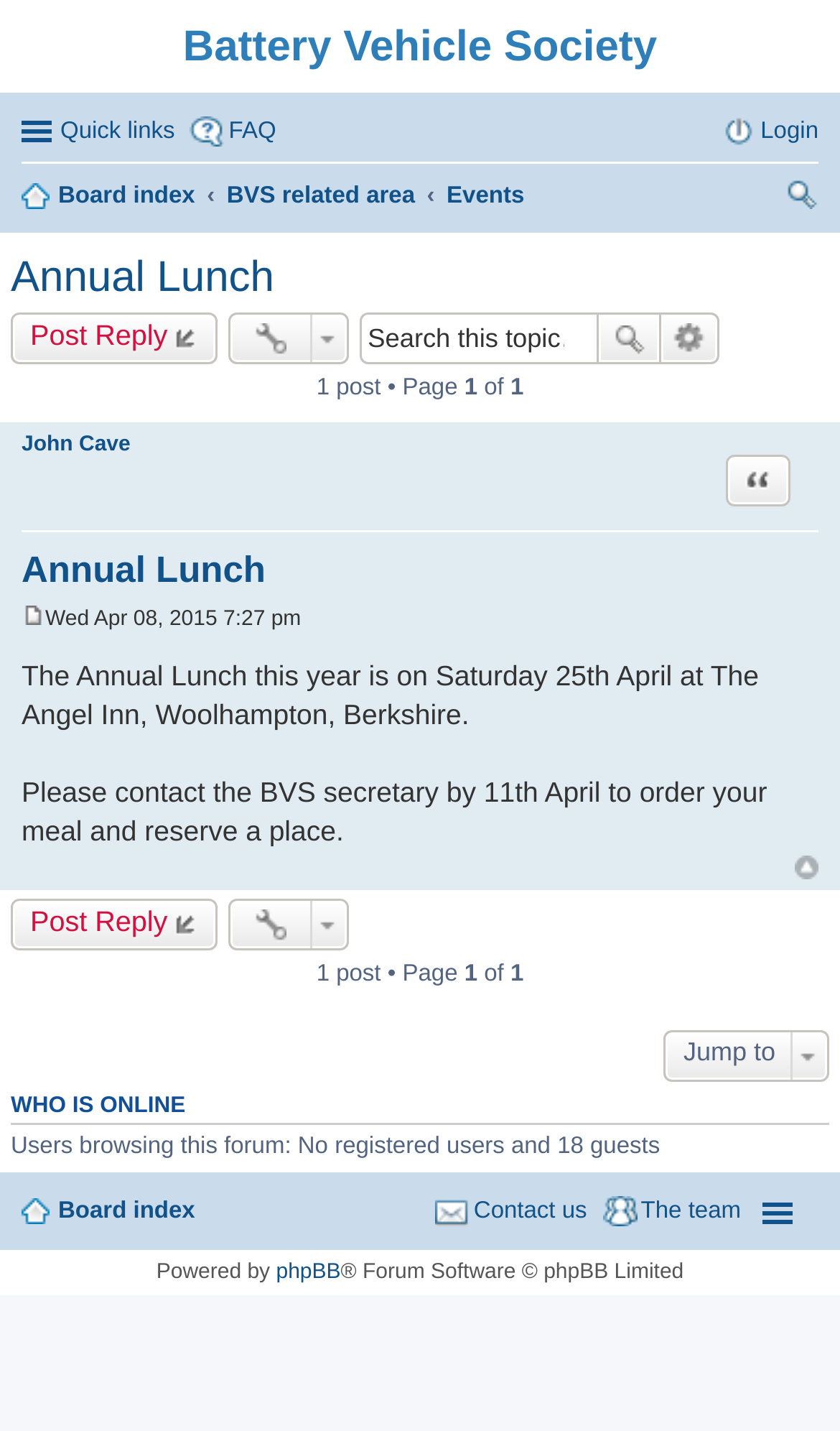Please identify the bounding box coordinates of the region to click in order to complete the task: "Search this topic". The coordinates must be four float numbers between 0 and 1, specified as [left, top, right, bottom].

[0.428, 0.219, 0.71, 0.255]